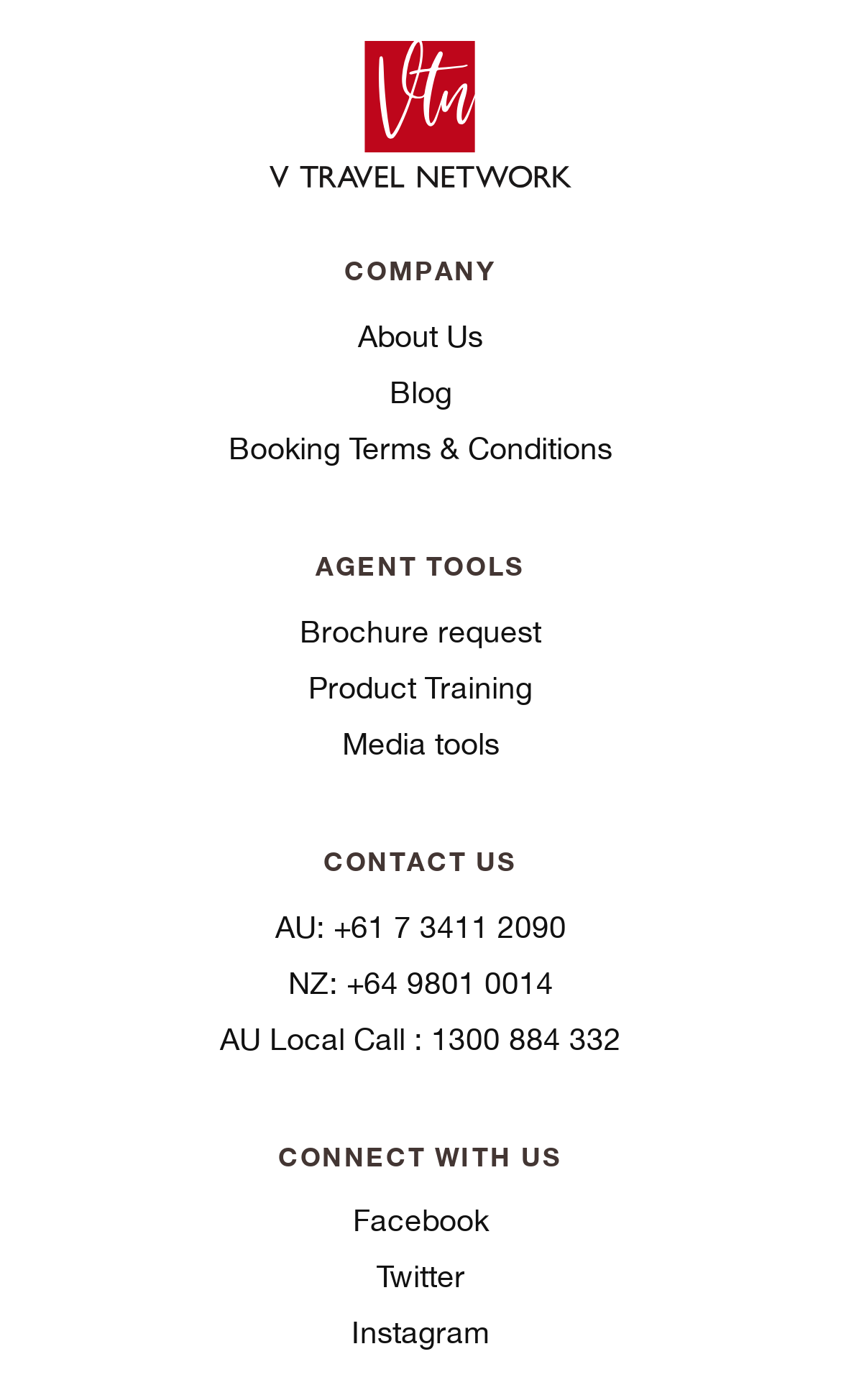Please specify the bounding box coordinates for the clickable region that will help you carry out the instruction: "Call AU office".

[0.031, 0.646, 0.969, 0.679]